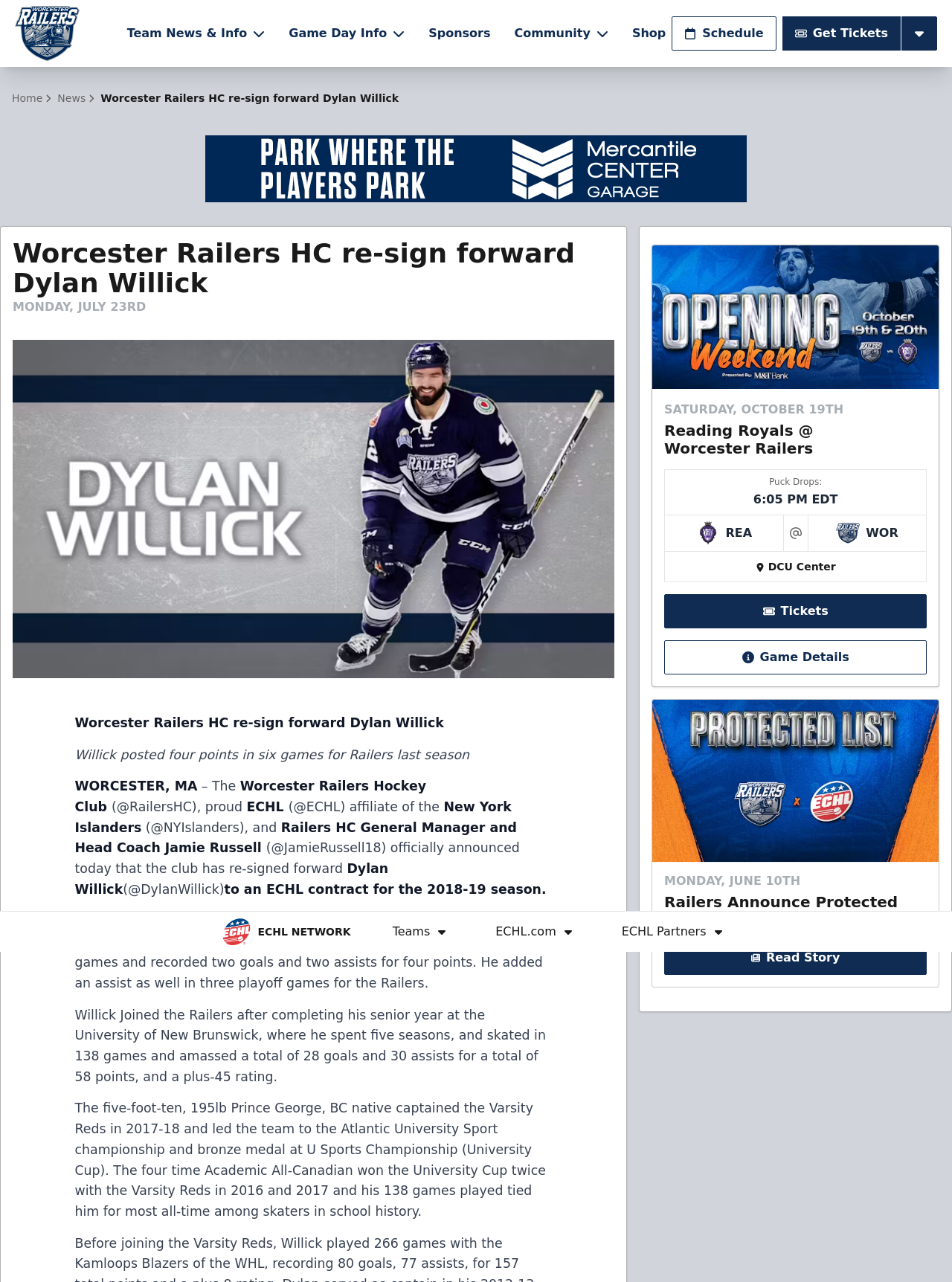What is the date of the upcoming game against the Reading Royals?
Based on the image, answer the question with as much detail as possible.

The date of the upcoming game can be inferred from the text 'SATURDAY, OCTOBER 19TH' which appears in the section about the upcoming game against the Reading Royals.